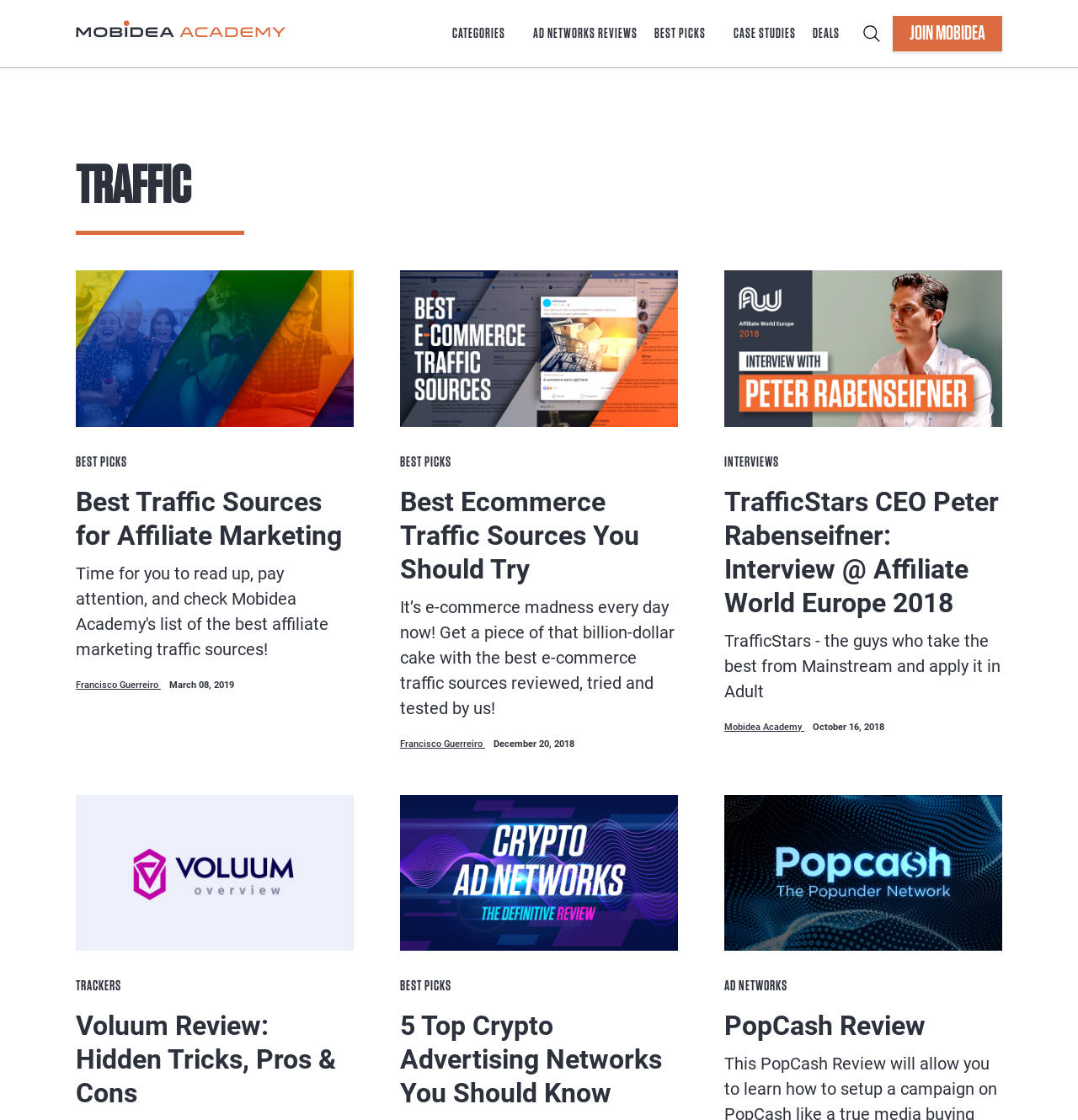What is the date of the third article?
Provide a comprehensive and detailed answer to the question.

I found the date of the third article by looking at the StaticText element with the text 'October 16, 2018' which is located within the third article element.